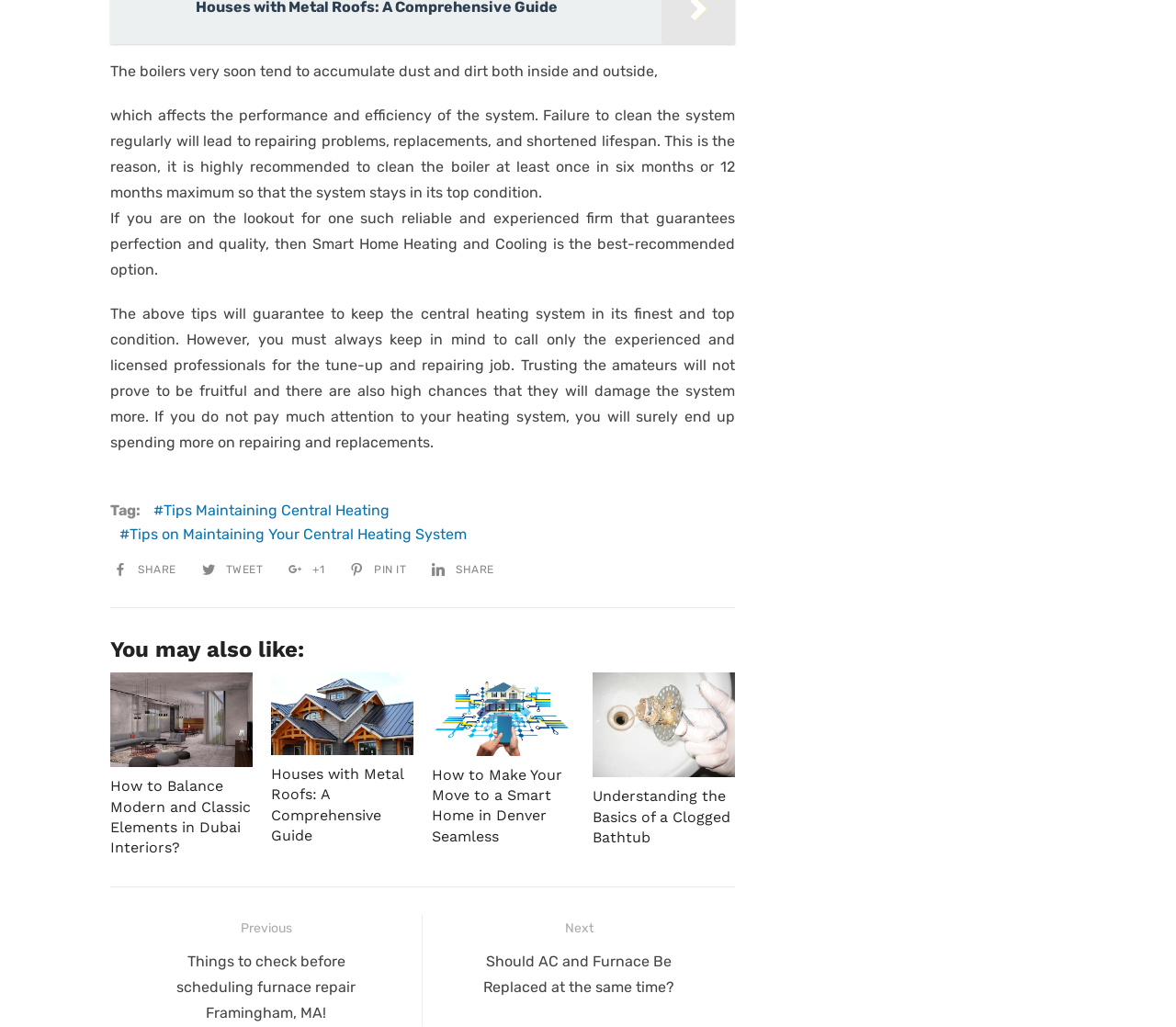Specify the bounding box coordinates of the area that needs to be clicked to achieve the following instruction: "Share the article".

[0.094, 0.545, 0.156, 0.562]